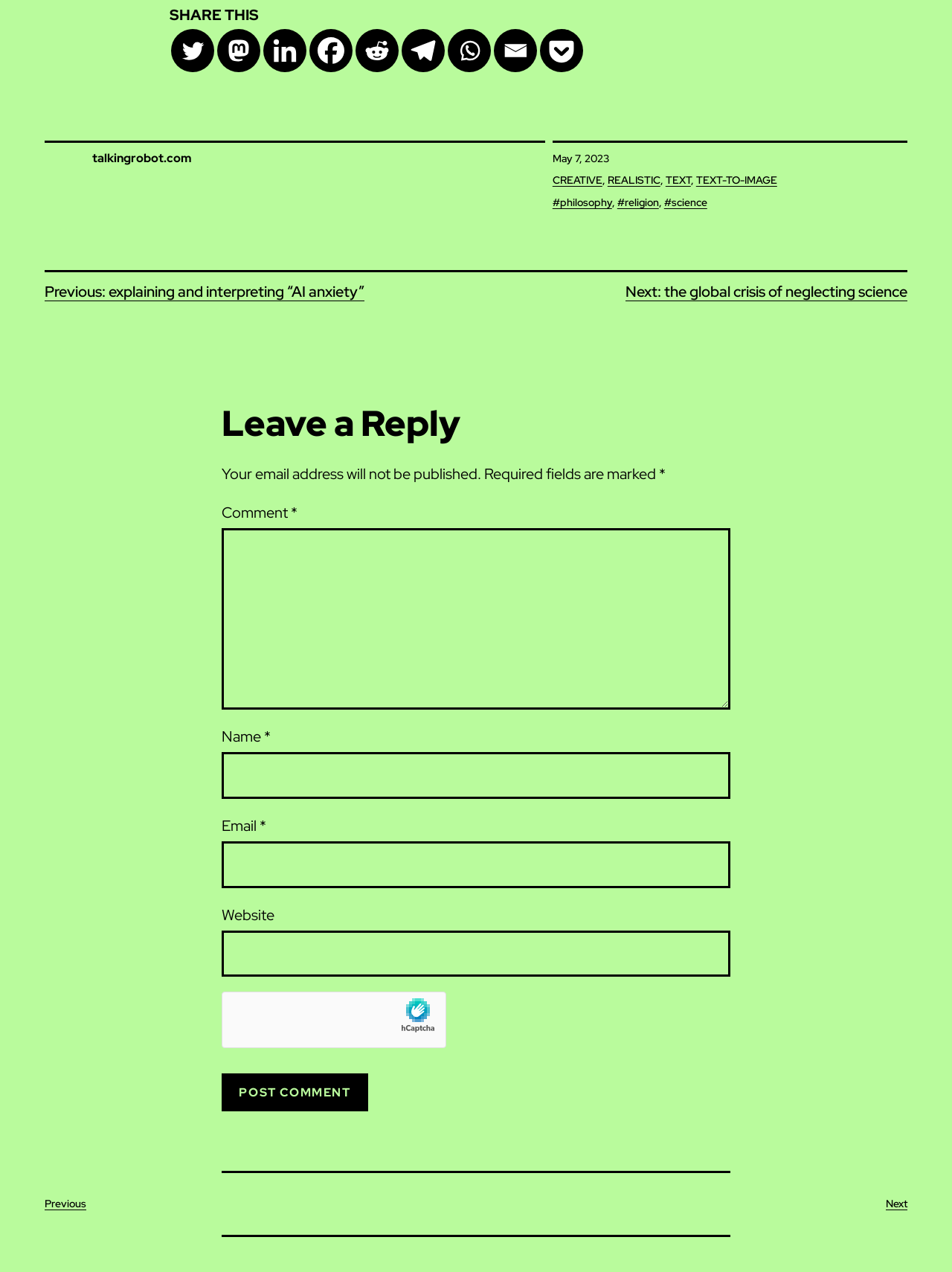Can you provide the bounding box coordinates for the element that should be clicked to implement the instruction: "Visit the creative page"?

[0.58, 0.136, 0.633, 0.147]